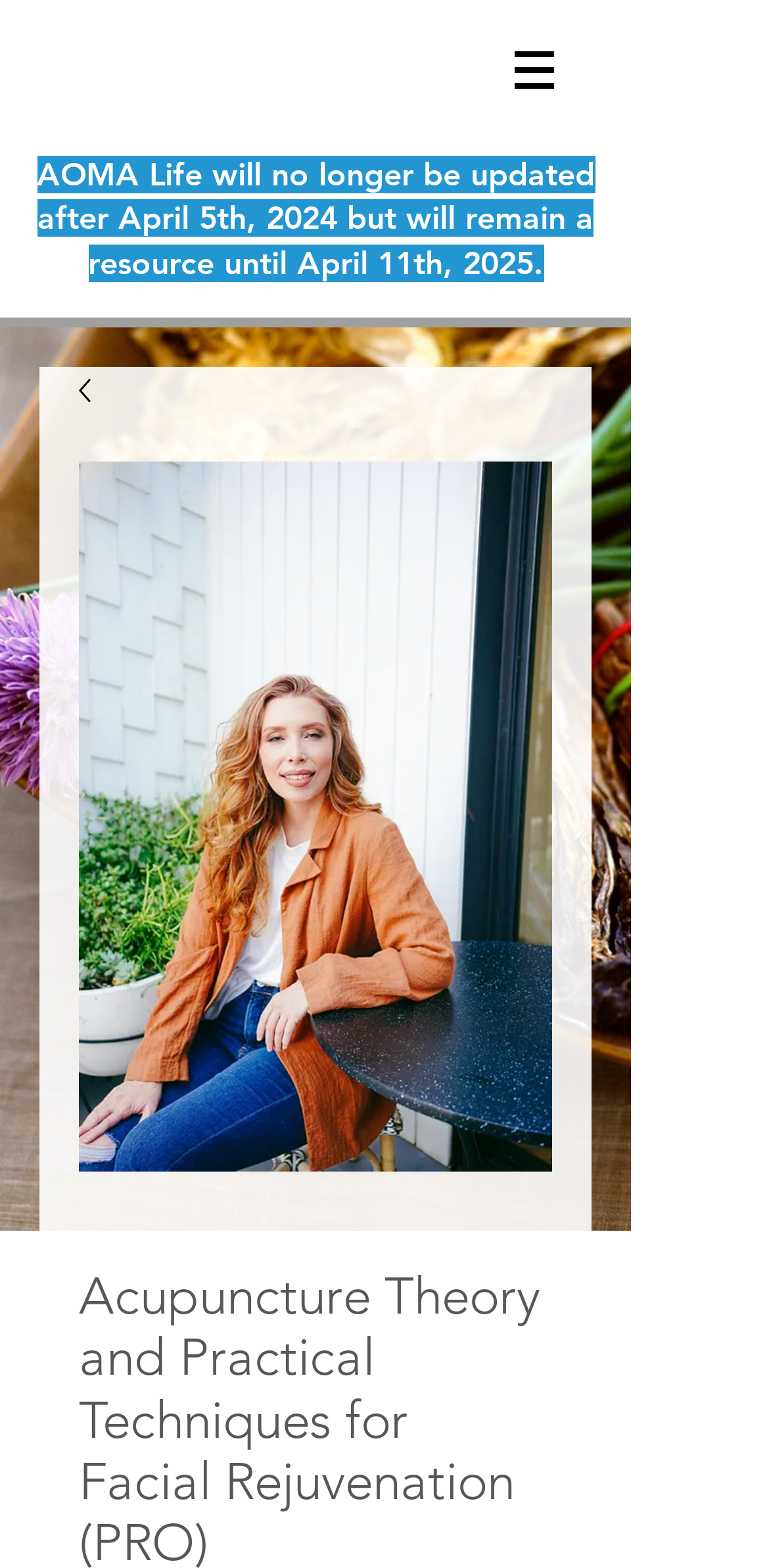What is the bounding box coordinate of the image 'Acupuncture Theory and Practical Techniques for Facial Rejuvenation (PRO)'?
Please answer the question with a single word or phrase, referencing the image.

[0.103, 0.295, 0.718, 0.747]